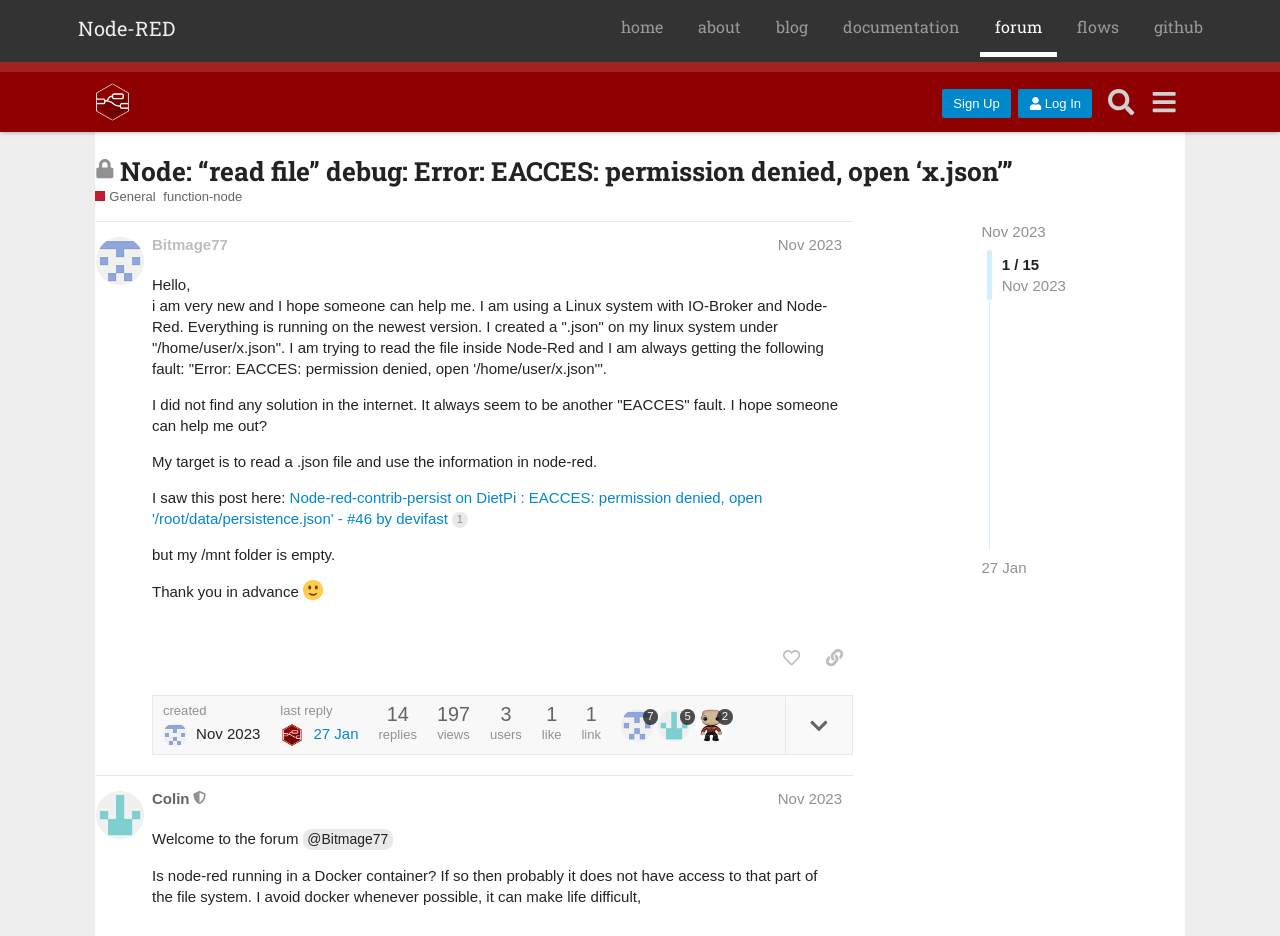Find the bounding box coordinates of the area that needs to be clicked in order to achieve the following instruction: "Search for a topic". The coordinates should be specified as four float numbers between 0 and 1, i.e., [left, top, right, bottom].

[0.859, 0.086, 0.892, 0.132]